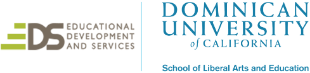Elaborate on the details you observe in the image.

This image features the logo of the Educational Development and Services division at Dominican University of California. The design incorporates the initials "EDS" presented in a modern font, emphasizing their commitment to educational excellence. Adjacent to this is the full name "DOMINICAN UNIVERSITY of CALIFORNIA," highlighted in larger blue text, underscoring the institution's identity. Below, the subtitle "School of Liberal Arts and Education" is clearly noted, indicating a focus on broad academic disciplines and teacher education. The overall design reflects a professional and academic aesthetic, aligning with the university's mission to provide quality education and services.